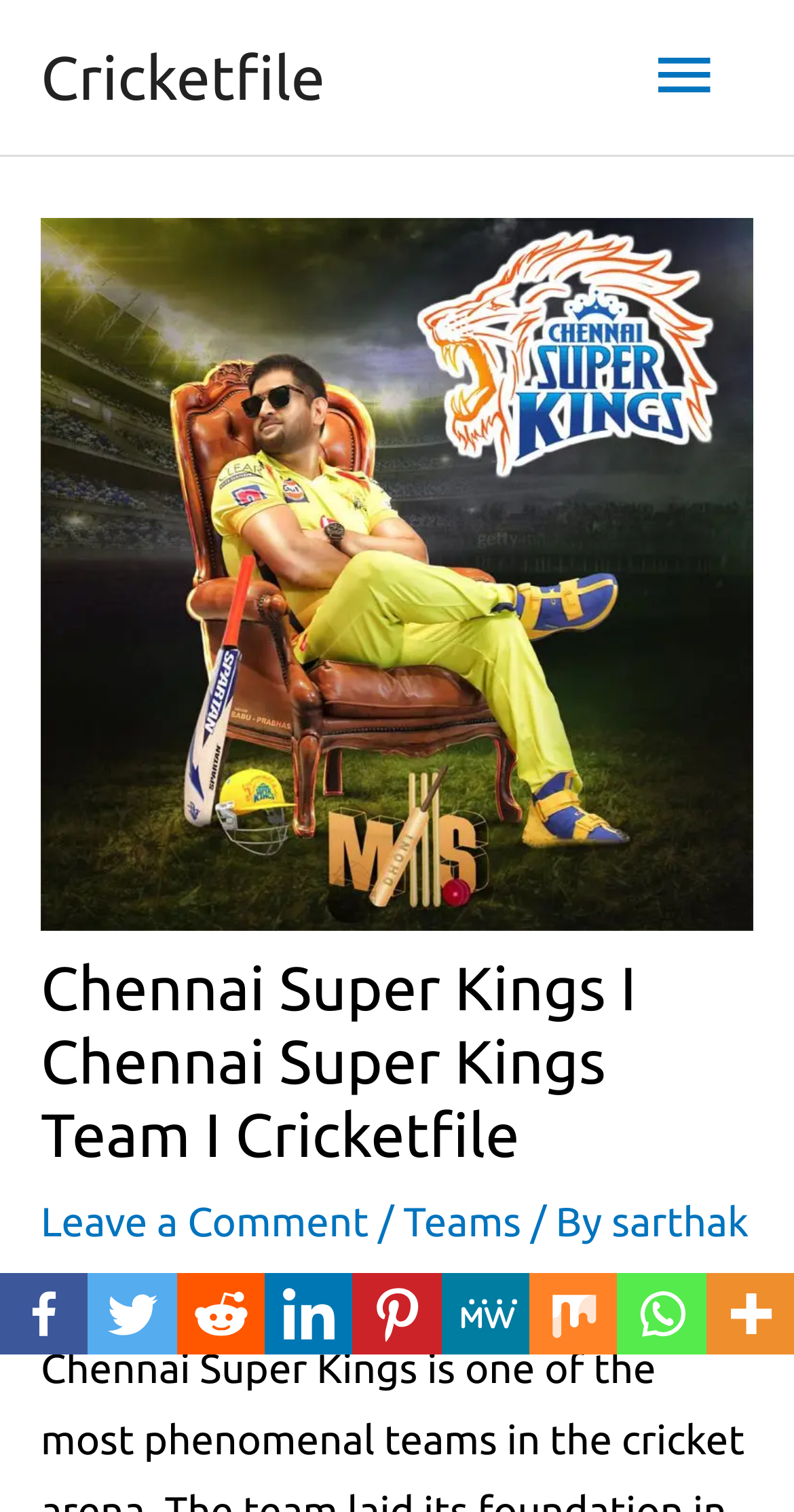Identify the bounding box coordinates for the UI element described as: "Main Menu".

[0.774, 0.003, 0.949, 0.099]